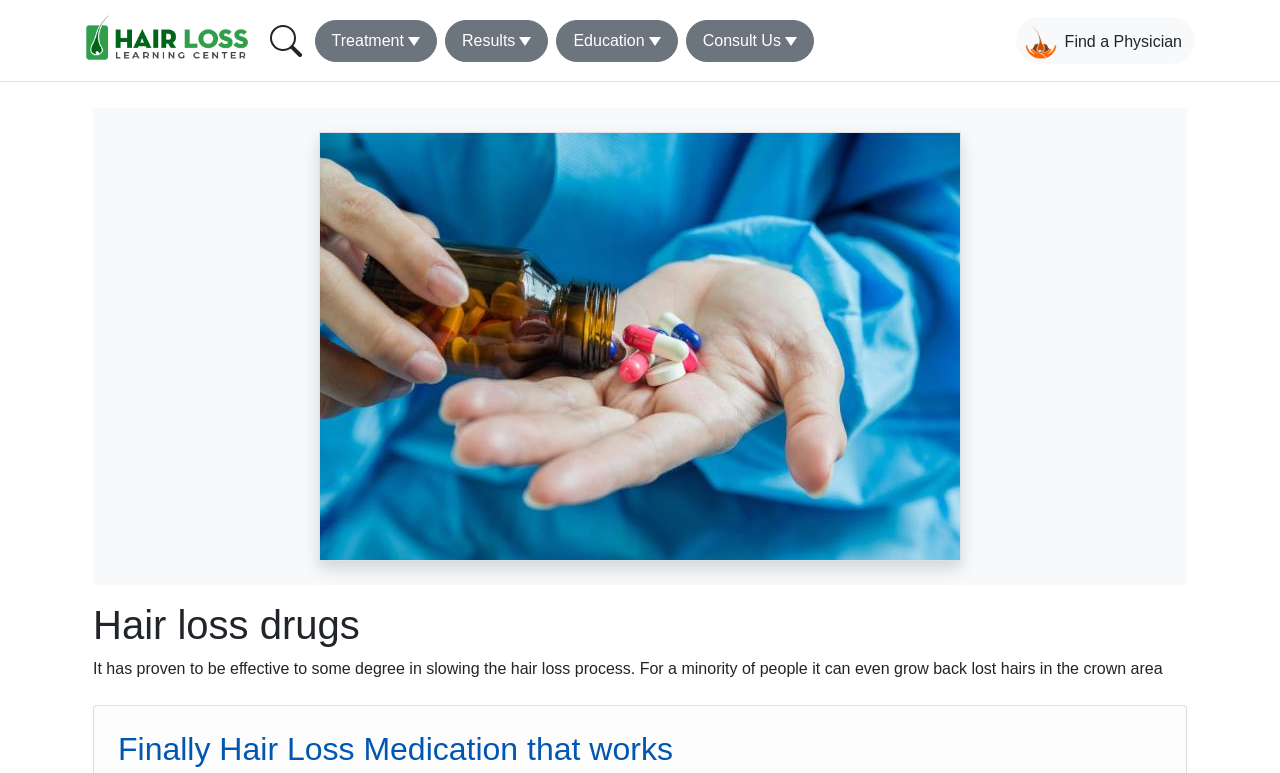Identify the main heading of the webpage and provide its text content.

Hair loss drugs